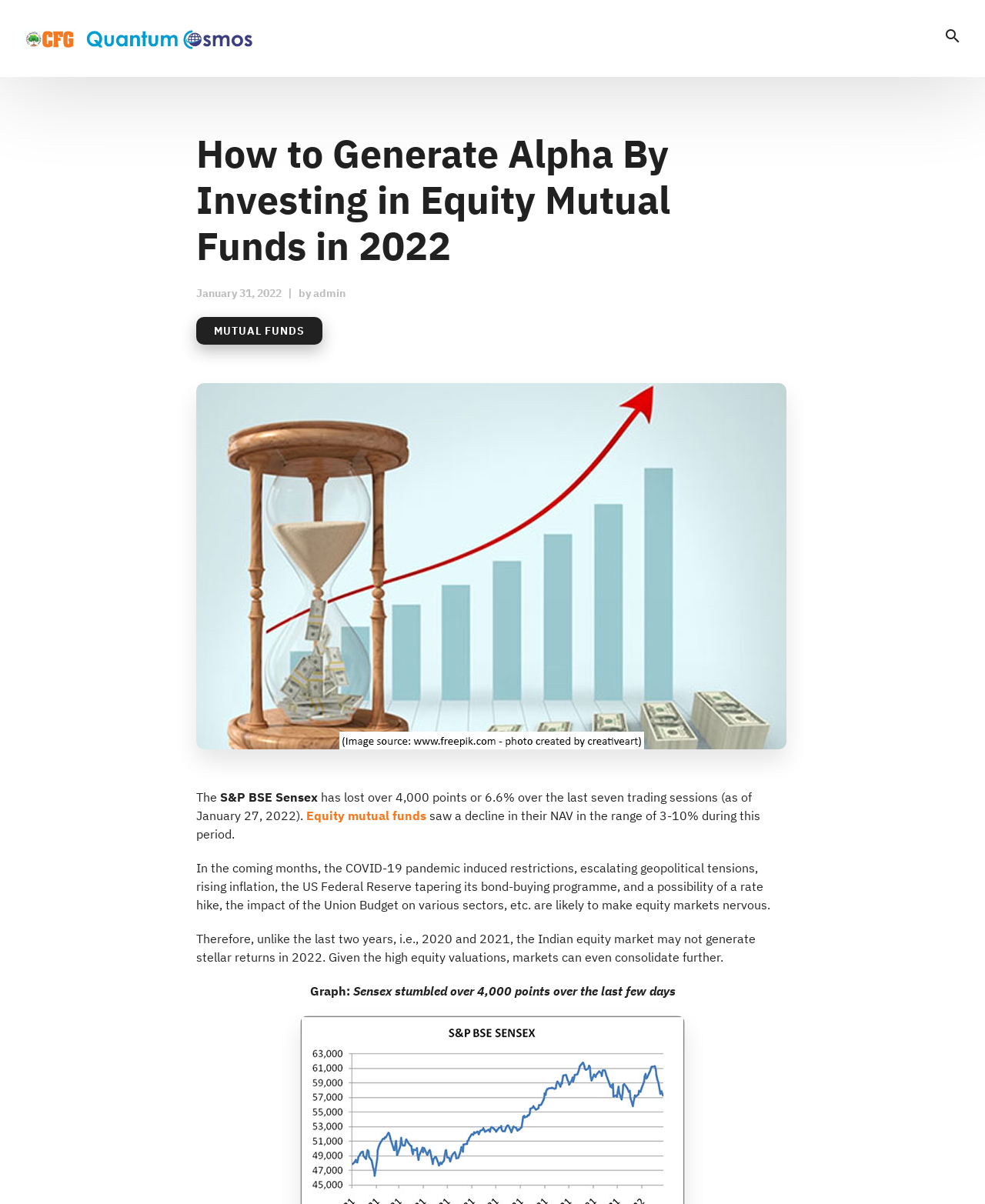Identify the bounding box for the UI element described as: "admin". The coordinates should be four float numbers between 0 and 1, i.e., [left, top, right, bottom].

[0.318, 0.238, 0.351, 0.249]